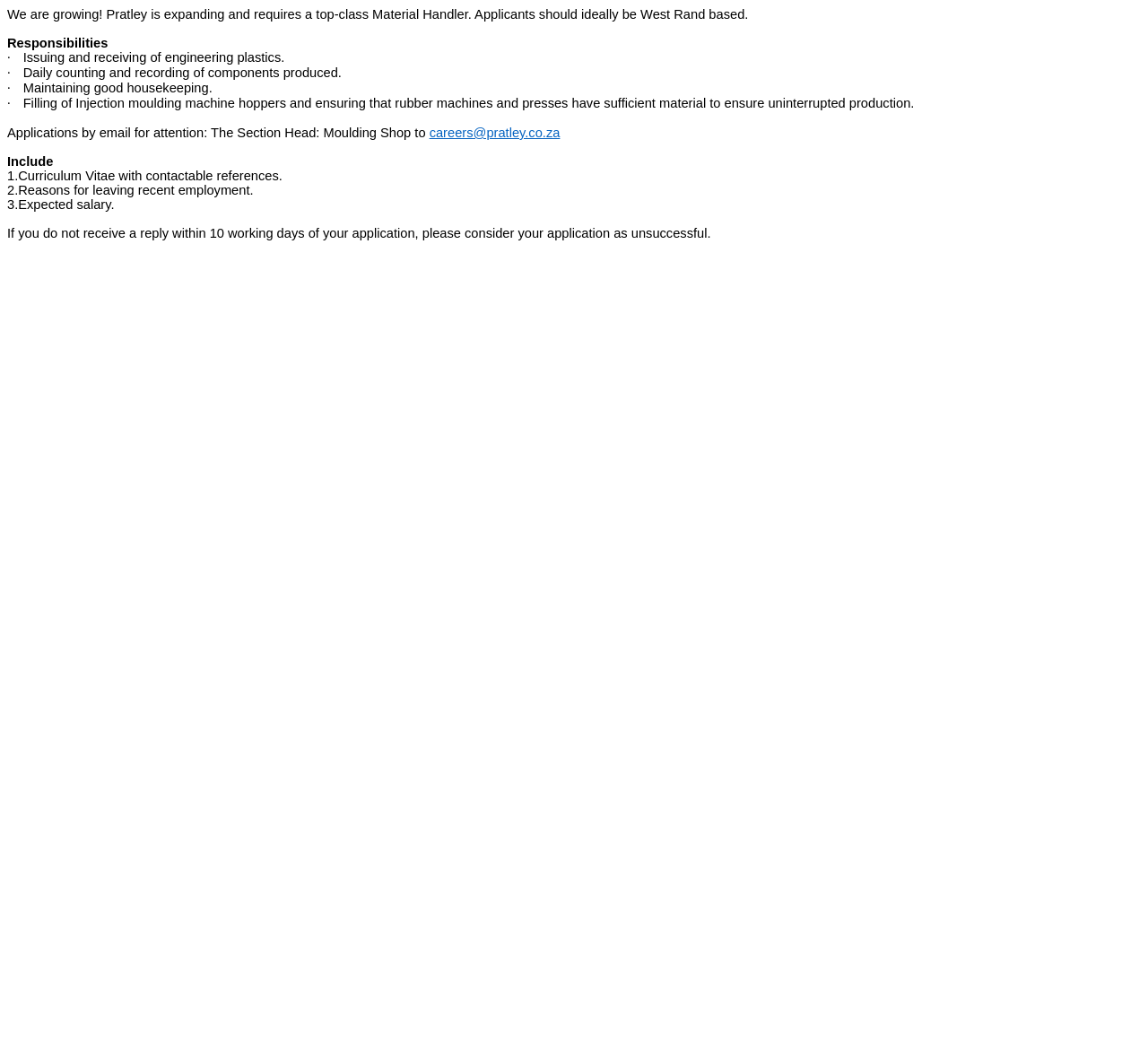Create an elaborate caption for the webpage.

This webpage is a job posting for a Material Handler position in the Moulding Department at Pratley, located in West Rand, Gauteng. At the top of the page, there is a brief introduction to the job, stating that Pratley is expanding and requires a top-class Material Handler, preferably based in West Rand.

Below the introduction, there is a section titled "Responsibilities" that lists the key duties of the job. These include issuing and receiving engineering plastics, daily counting and recording of components produced, maintaining good housekeeping, and filling injection moulding machine hoppers.

Following the responsibilities section, there is a section providing instructions on how to apply for the job. It states that applications should be sent by email to the Section Head of the Moulding Shop, and includes a link to the email address. The application should include a curriculum vitae with contactable references, reasons for leaving recent employment, and expected salary.

At the bottom of the page, there is a note stating that if an applicant does not receive a reply within 10 working days, they should consider their application as unsuccessful.